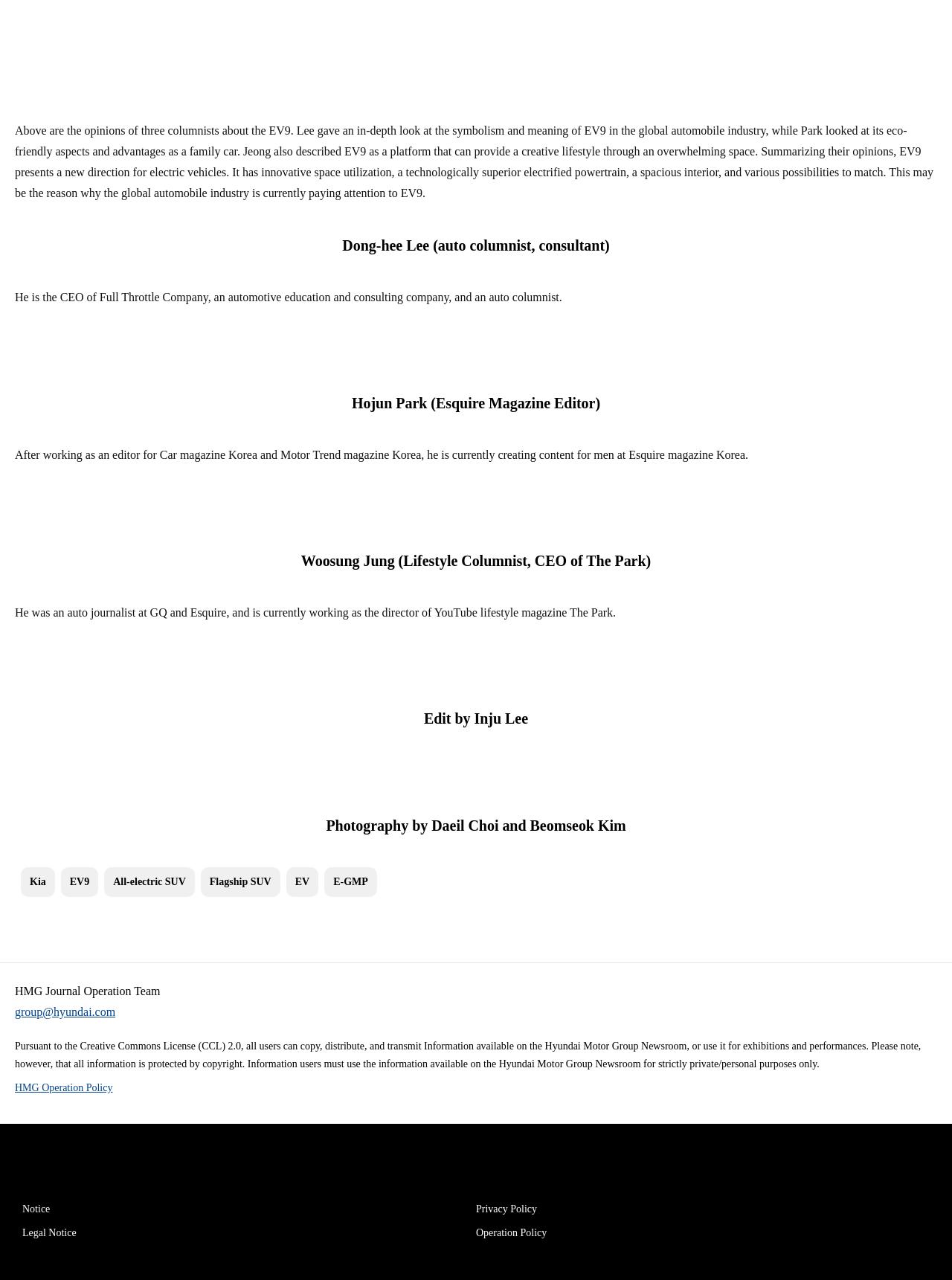Examine the image carefully and respond to the question with a detailed answer: 
Who are the columnists mentioned in the article?

The columnists mentioned in the article are Dong-hee Lee, Hojun Park, and Woosung Jung, as indicated by their names and brief descriptions in the text.